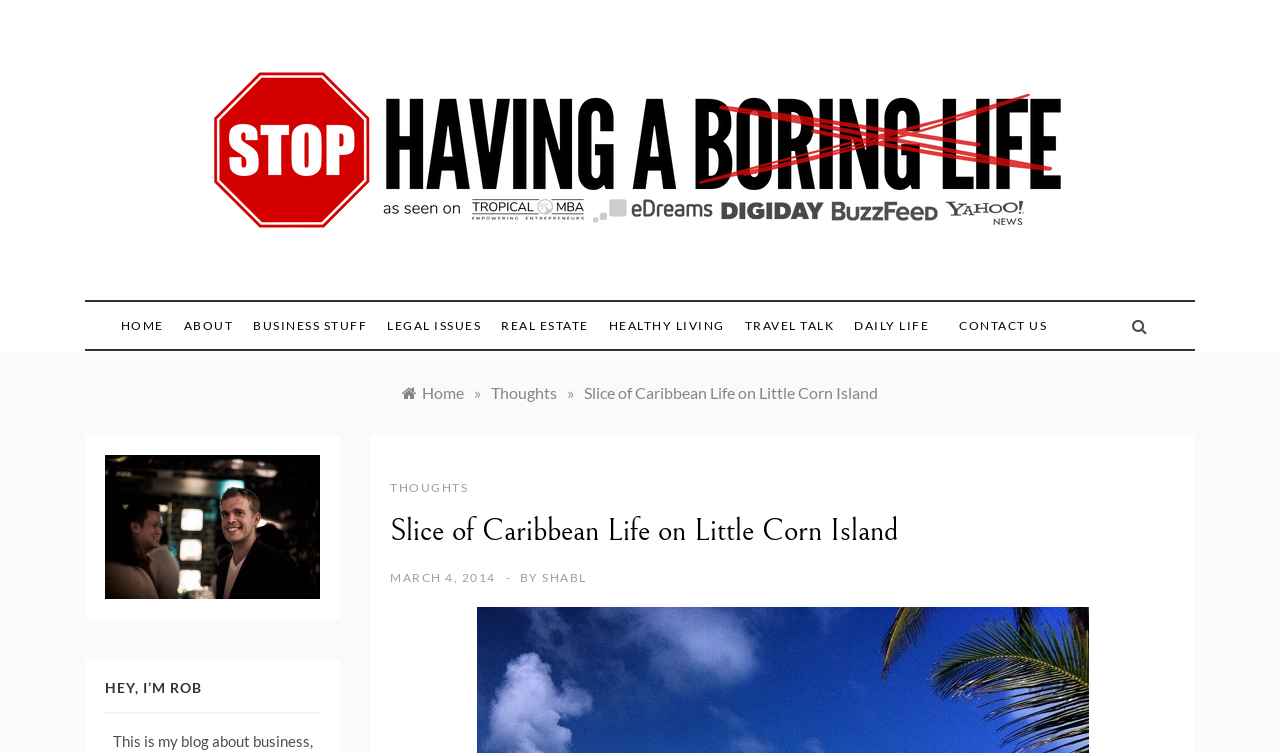Who is the author of the blog post?
Look at the screenshot and provide an in-depth answer.

I inferred this answer by looking at the link element 'SHABL' which is located next to the static text element 'BY' and below the heading 'Slice of Caribbean Life on Little Corn Island'.